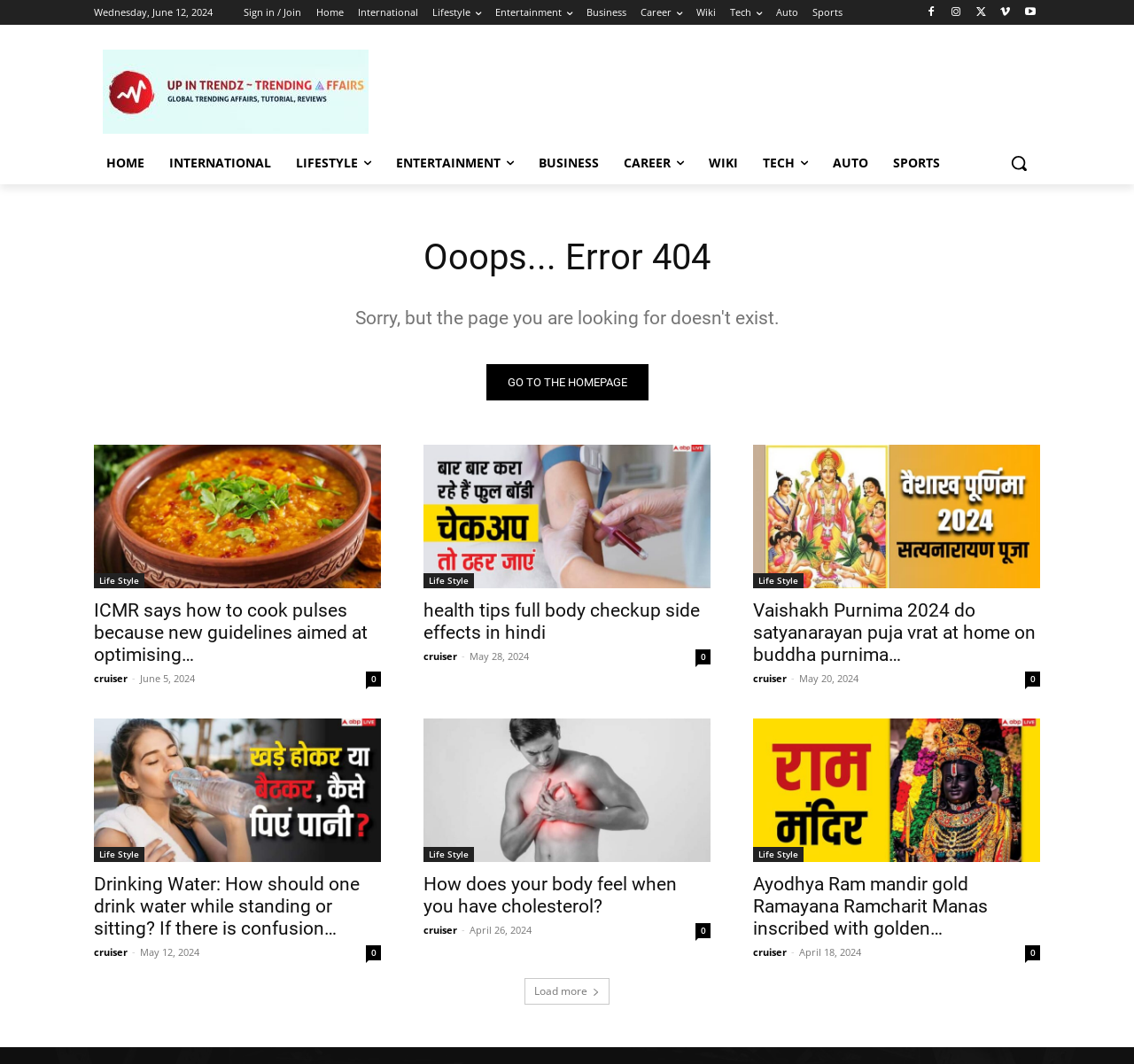Please locate the bounding box coordinates of the element that needs to be clicked to achieve the following instruction: "Click on the 'Sign in / Join' link". The coordinates should be four float numbers between 0 and 1, i.e., [left, top, right, bottom].

[0.215, 0.0, 0.266, 0.023]